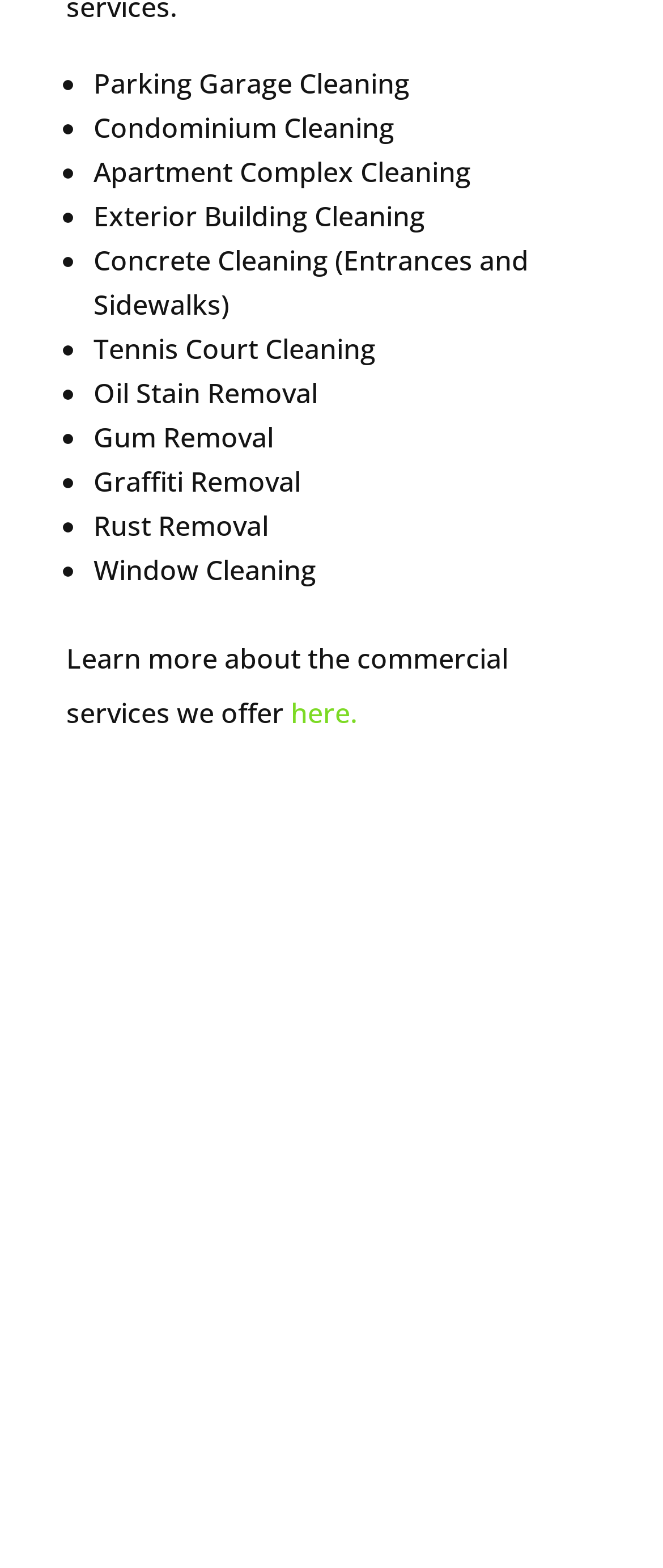Determine the bounding box for the described HTML element: "443-619-3133". Ensure the coordinates are four float numbers between 0 and 1 in the format [left, top, right, bottom].

[0.205, 0.918, 0.742, 0.947]